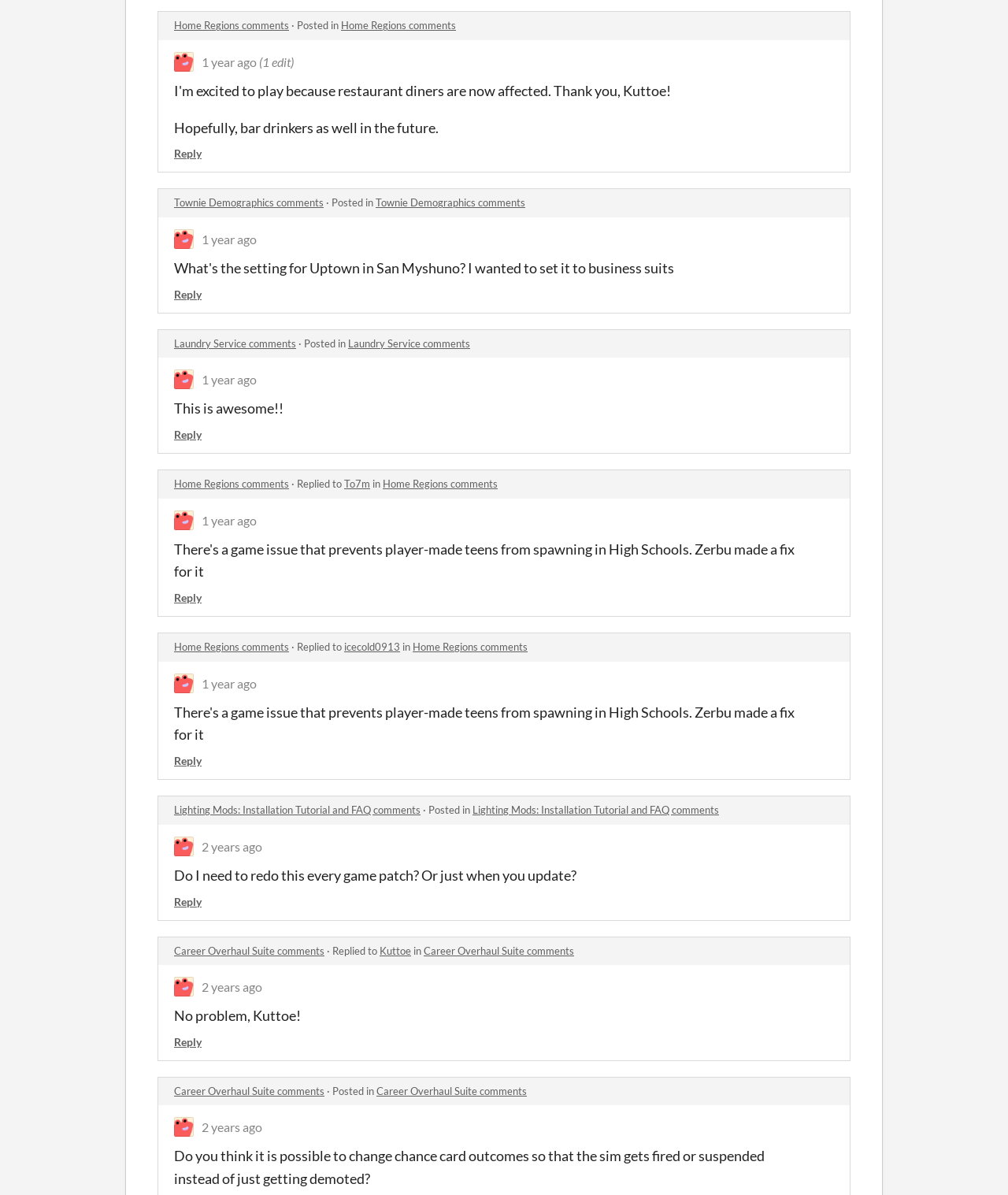Provide the bounding box coordinates of the HTML element described by the text: "Reply".

[0.173, 0.749, 0.2, 0.76]